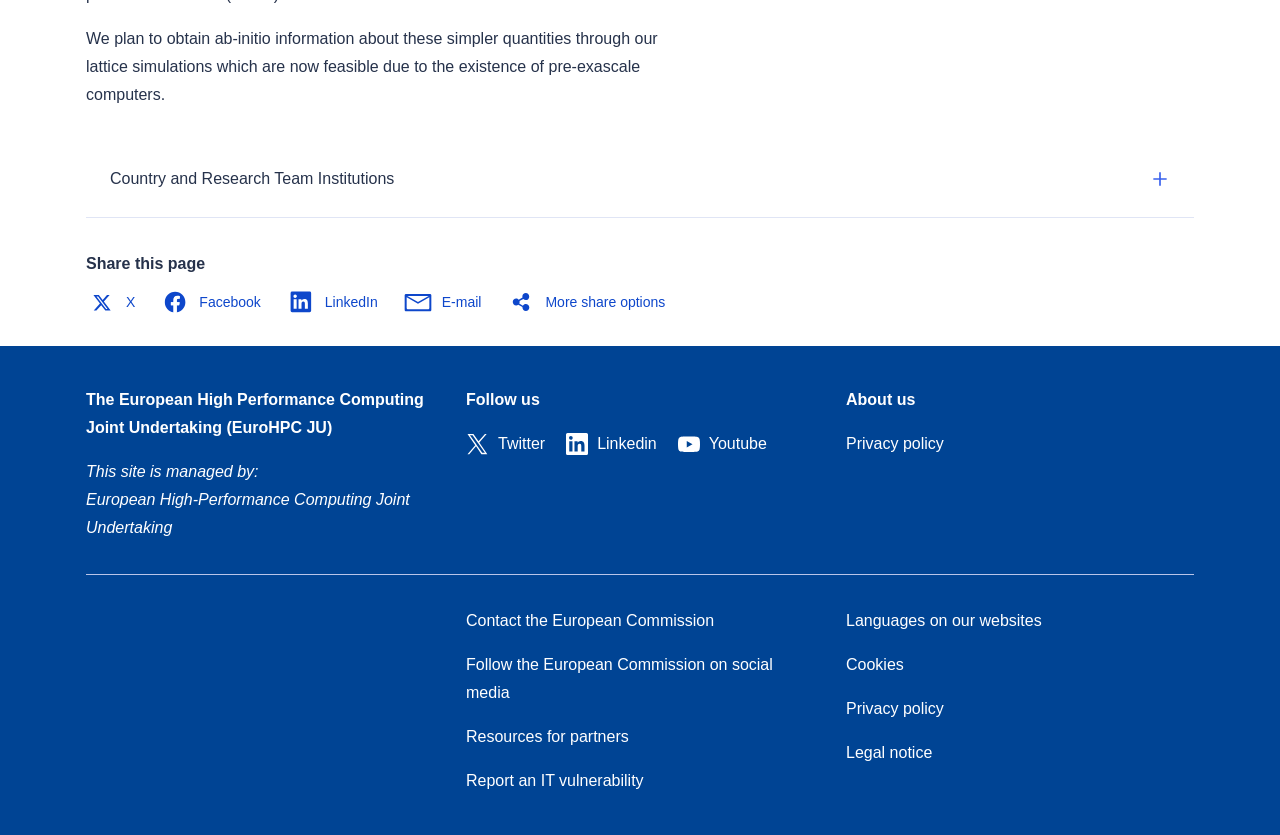Determine the bounding box coordinates of the area to click in order to meet this instruction: "Read the privacy policy".

[0.661, 0.521, 0.737, 0.542]